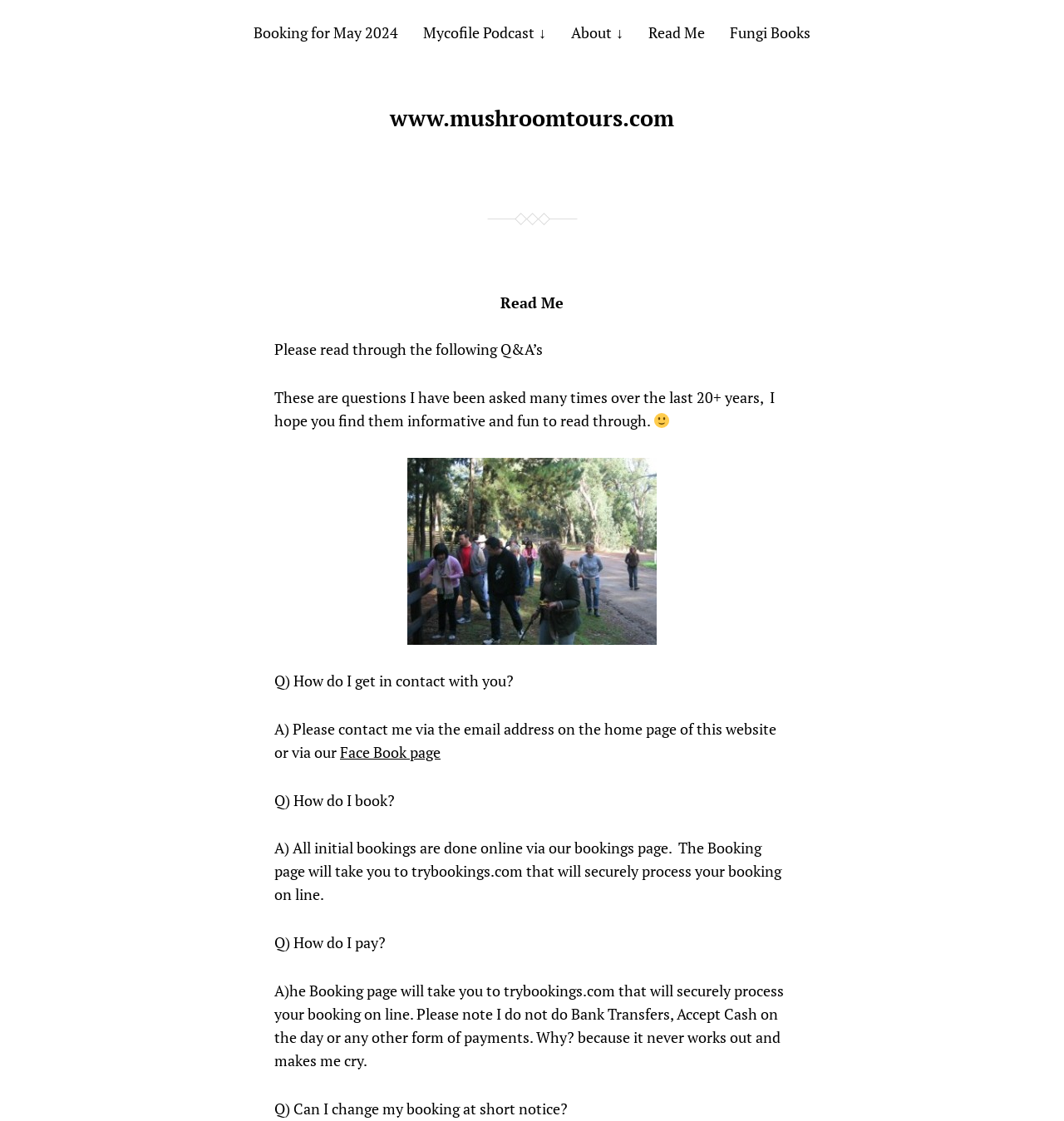Elaborate on the information and visuals displayed on the webpage.

This webpage appears to be a Q&A page for a mushroom-related tour or service. At the top, there are several links to different sections of the website, including "Booking for May 2024", "Mycofile Podcast", "About", "Read Me", and "Fungi Books". Below these links, there is a heading that reads "Read Me" and a link to the same section.

The main content of the page is a series of questions and answers. The first question asks readers to read through the Q&A section, which is followed by a brief introduction to the section. The introduction is accompanied by a smiling face emoji. 

Below the introduction, there is a link to an image gallery, which takes up a significant portion of the page. The Q&A section begins below the image gallery, with questions and answers presented in a clear and concise manner. The questions are related to contacting the service, booking, payment, and changing bookings. The answers provide detailed information and explanations, including a note about the payment method.

Throughout the page, there are several links to other sections of the website, including the home page, a bookings page, and a Facebook page. Overall, the page appears to be a helpful resource for individuals interested in mushroom-related tours or services.